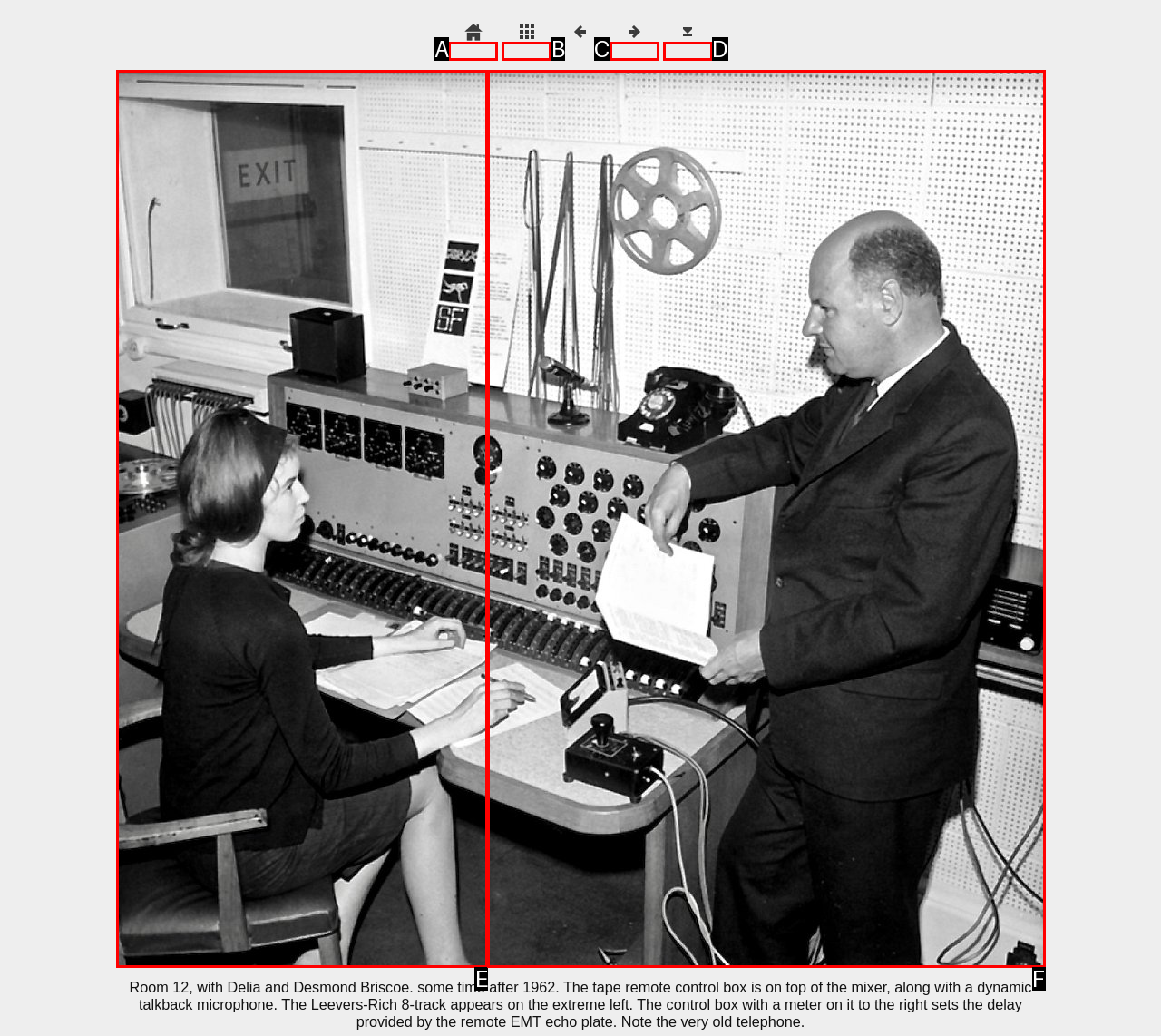From the given choices, determine which HTML element matches the description: title="Previous page". Reply with the appropriate letter.

E